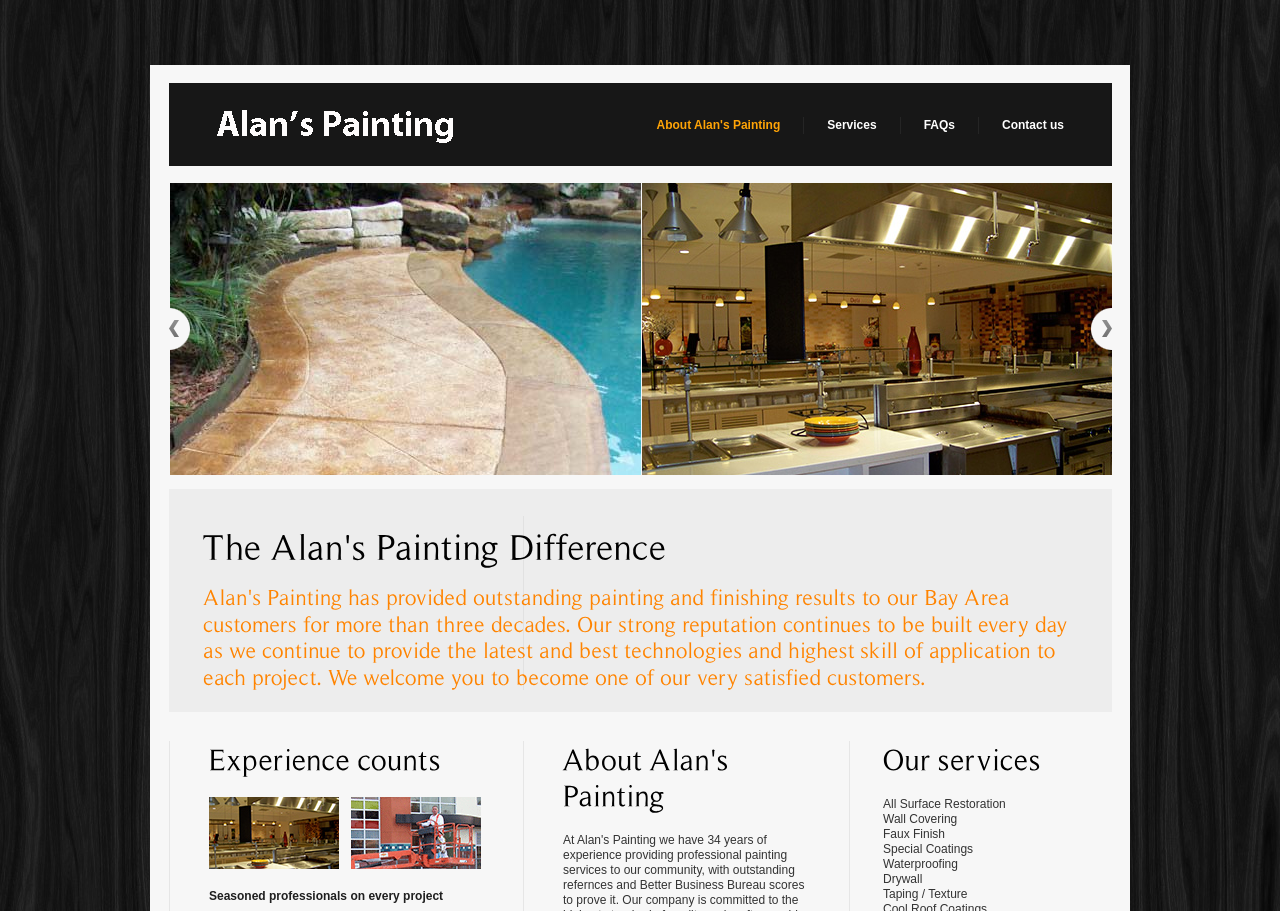Answer in one word or a short phrase: 
How many links are there in the top navigation menu?

4